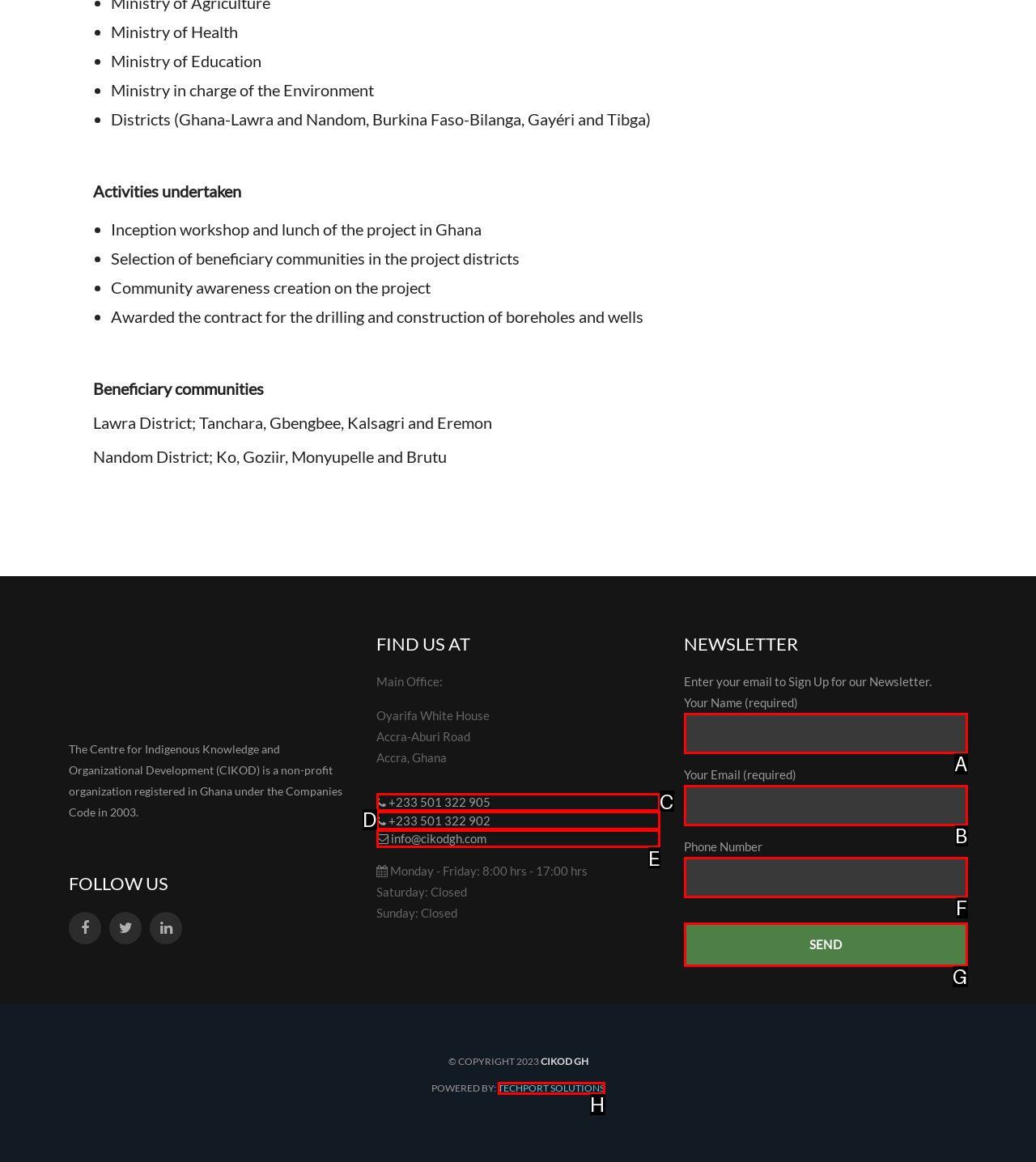Identify the HTML element that corresponds to the description: name="your-name" Provide the letter of the correct option directly.

A